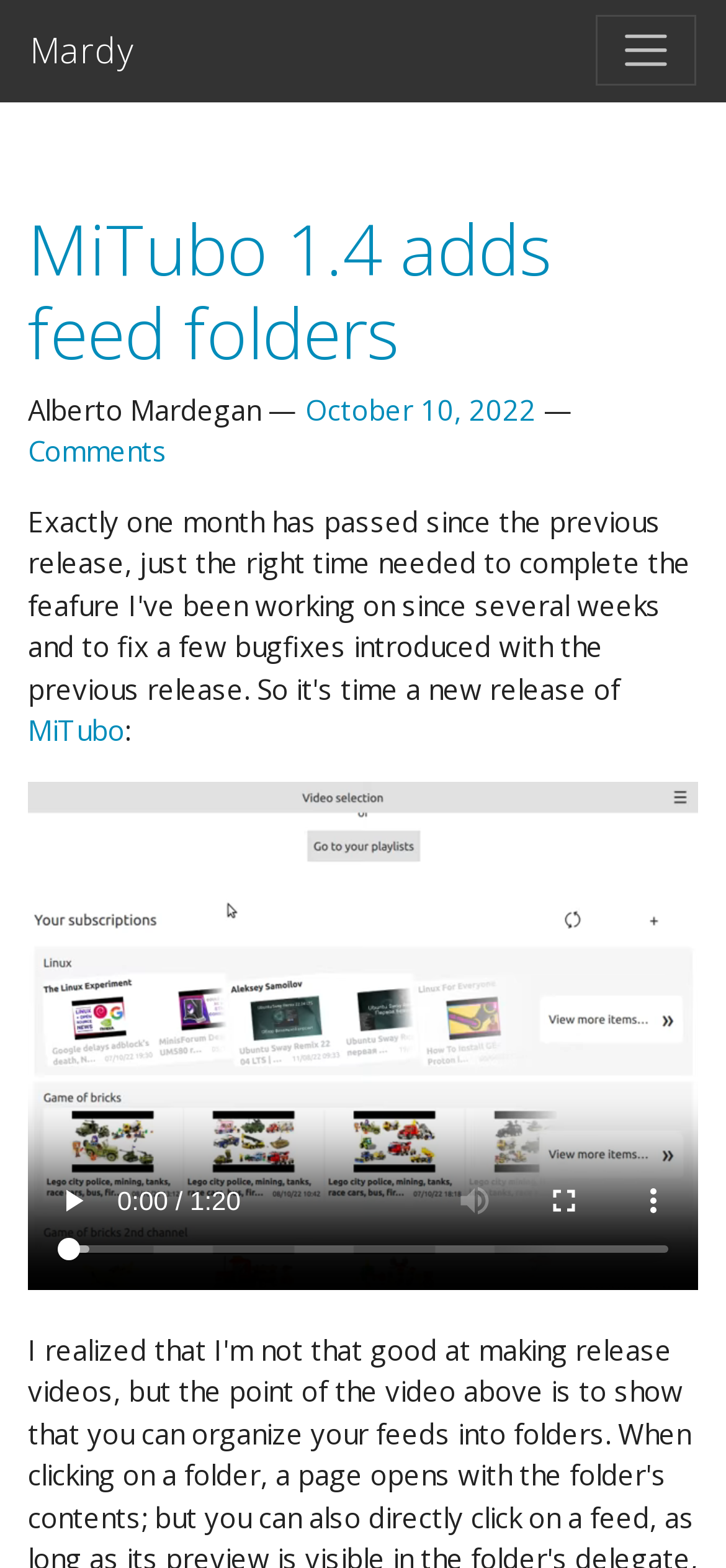How many buttons are there in the video section?
Please answer the question with as much detail as possible using the screenshot.

I found the buttons in the video section by looking at the video element, where I saw four button elements: 'play', 'mute', 'enter full screen', and 'show more media controls'.